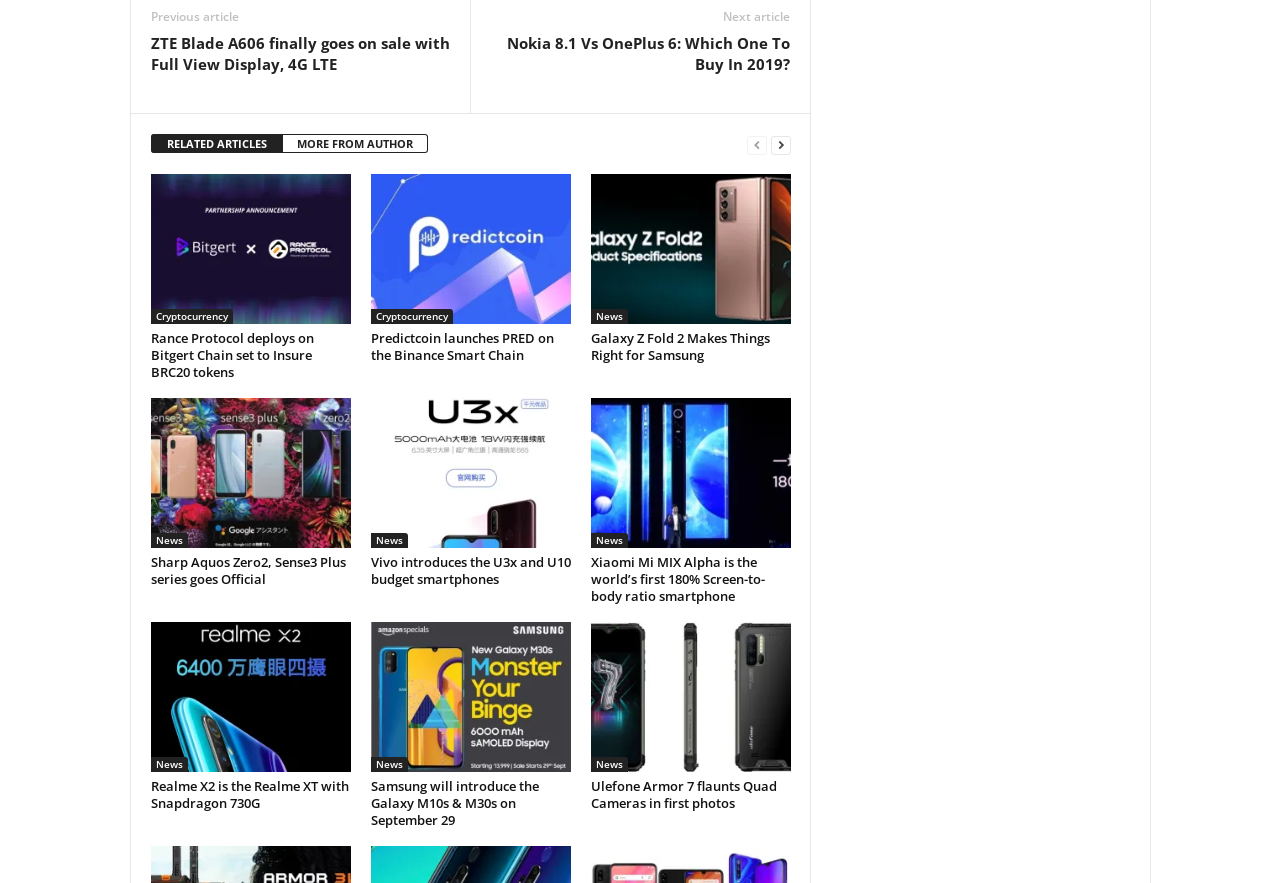Identify the bounding box coordinates of the clickable region required to complete the instruction: "View the 'Galaxy Z Fold 2 Makes Things Right for Samsung' article". The coordinates should be given as four float numbers within the range of 0 and 1, i.e., [left, top, right, bottom].

[0.461, 0.373, 0.601, 0.413]